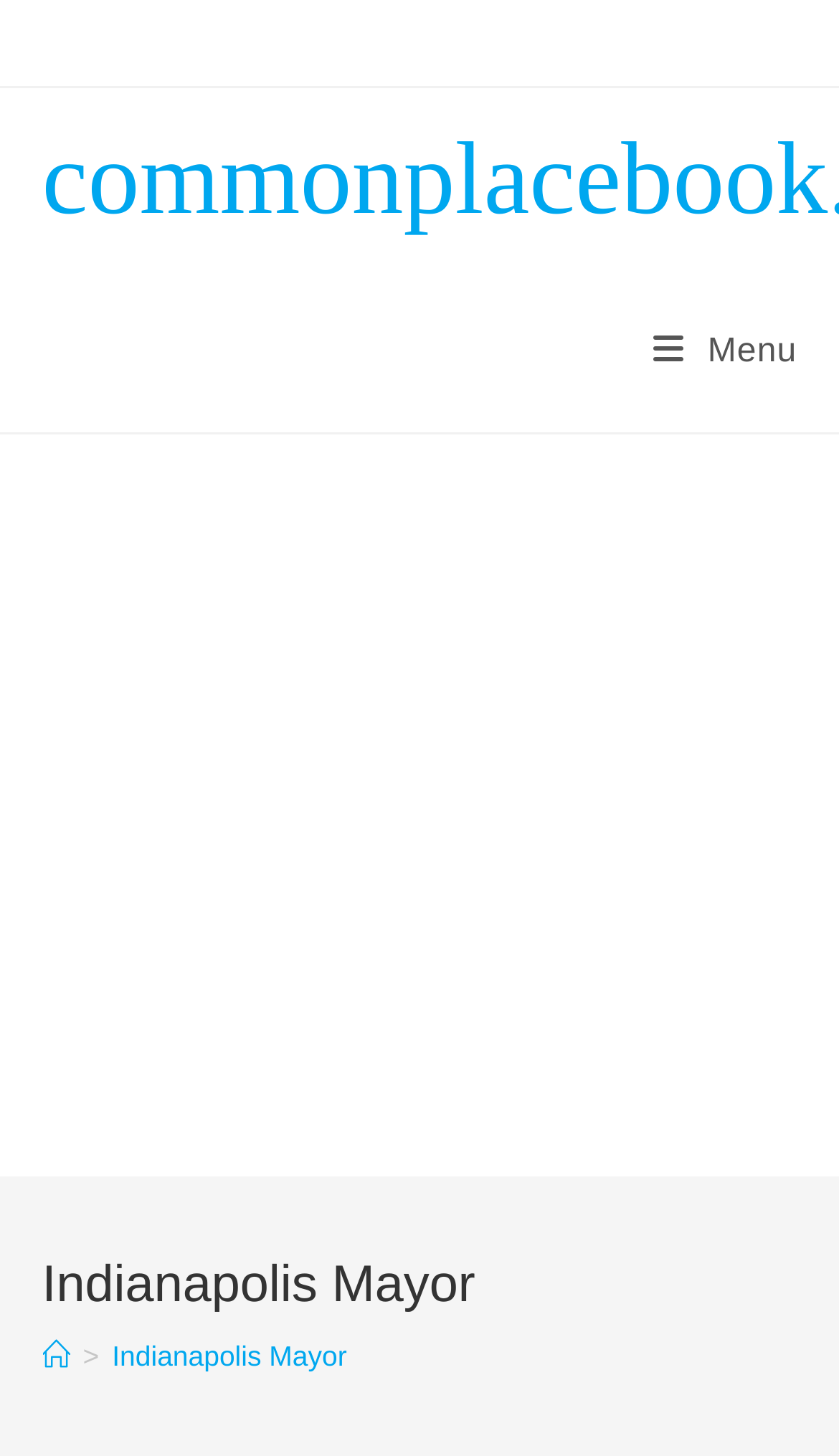Construct a comprehensive description capturing every detail on the webpage.

The webpage is about the Indianapolis Mayor, with a prominent heading displaying the title "Indianapolis Mayor" at the top-right section of the page. Below the heading, there is a navigation section labeled "Breadcrumbs" that provides links to related pages, including "Home" and the current page "Indianapolis Mayor". 

On the top-right corner, there is a link labeled "Mobile Menu". The majority of the page is occupied by an iframe containing an advertisement, which spans the entire width of the page and takes up most of the vertical space.